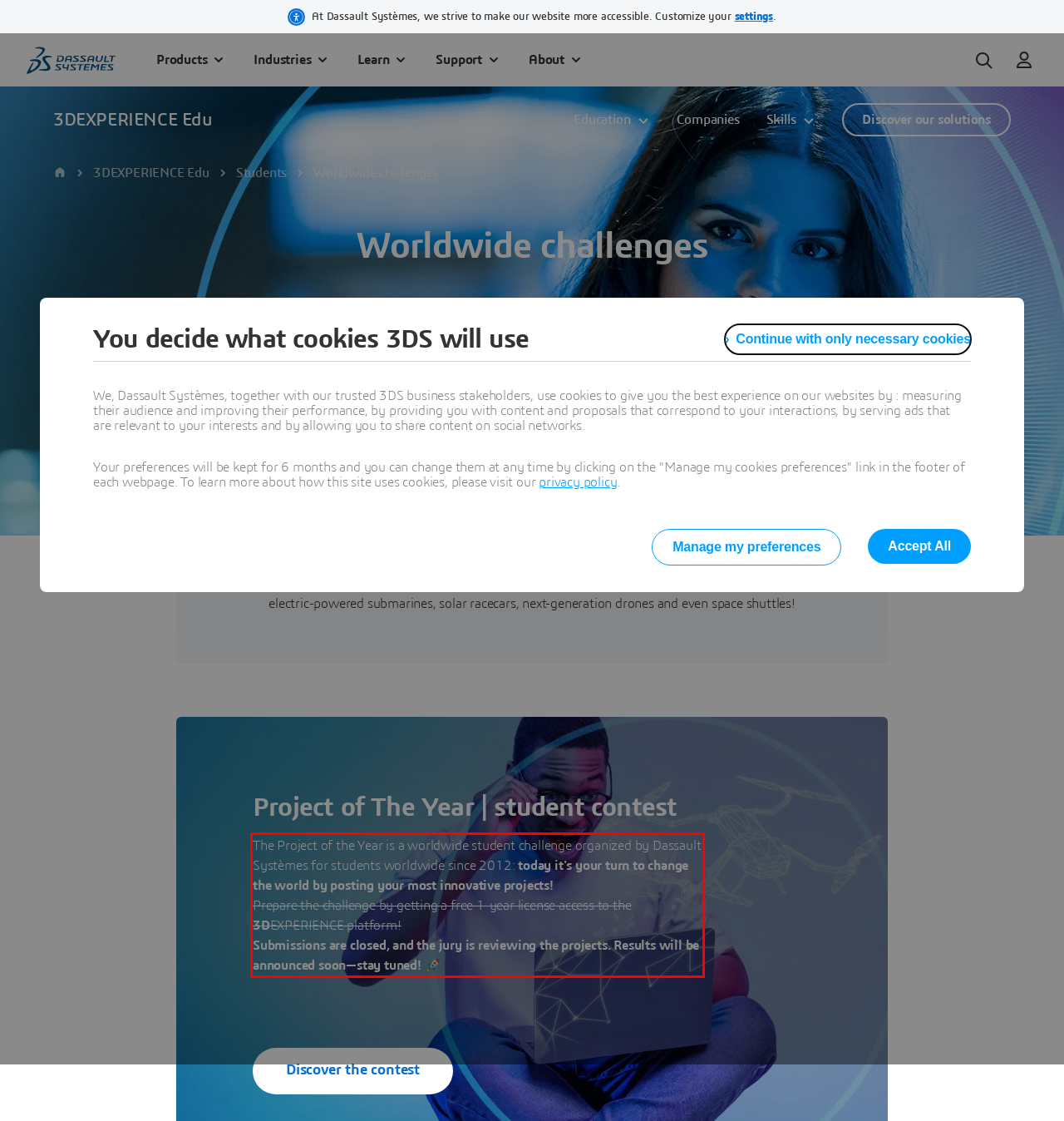Please identify the text within the red rectangular bounding box in the provided webpage screenshot.

The Project of the Year is a worldwide student challenge organized by Dassault Systèmes for students worldwide since 2012: today it's your turn to change the world by posting your most innovative projects! Prepare the challenge by getting a free 1-year license access to the 3DEXPERIENCE platform! Submissions are closed, and the jury is reviewing the projects. Results will be announced soon—stay tuned! 🚀